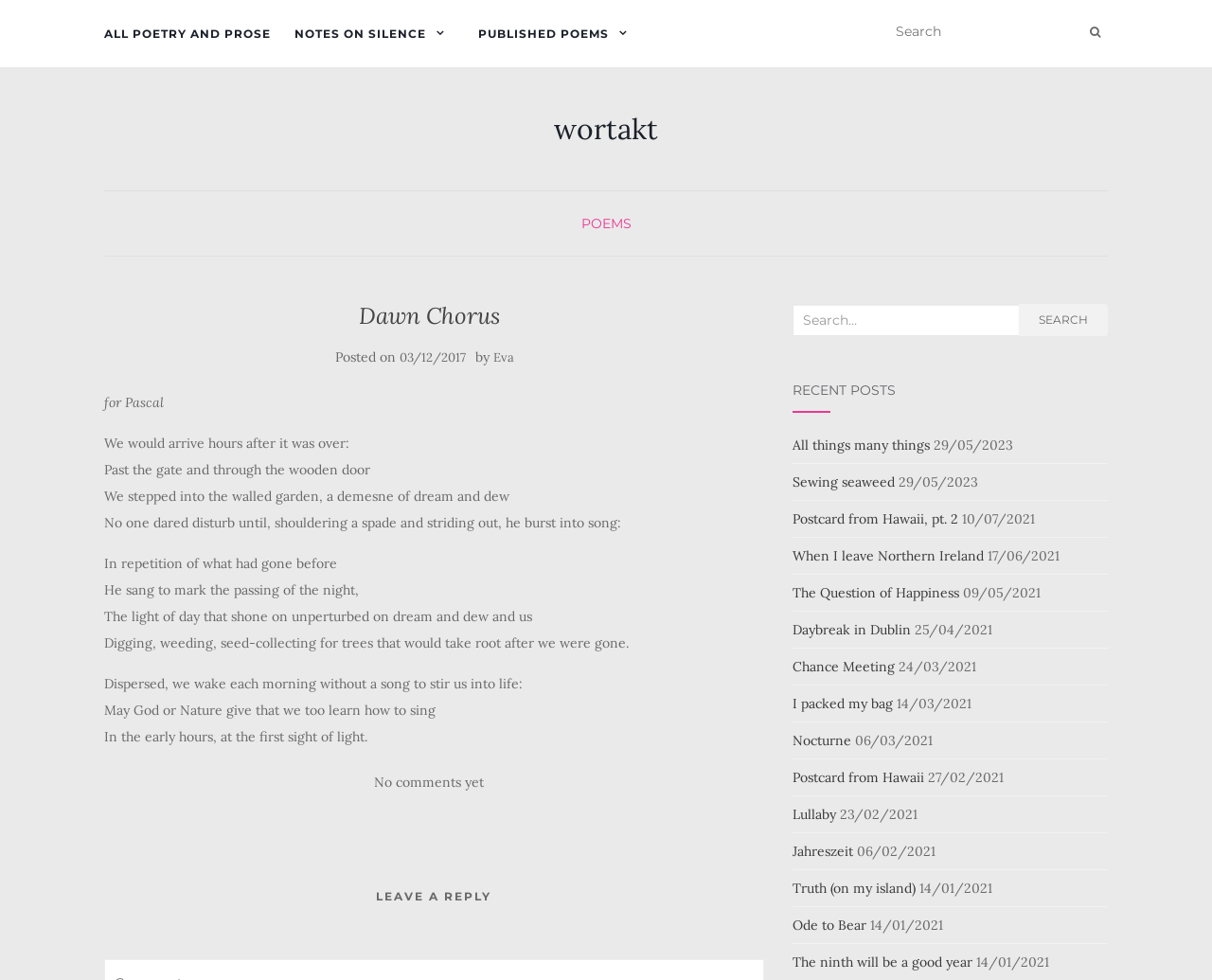Please find the bounding box for the following UI element description. Provide the coordinates in (top-left x, top-left y, bottom-right x, bottom-right y) format, with values between 0 and 1: Truth (on my island)

[0.654, 0.897, 0.755, 0.915]